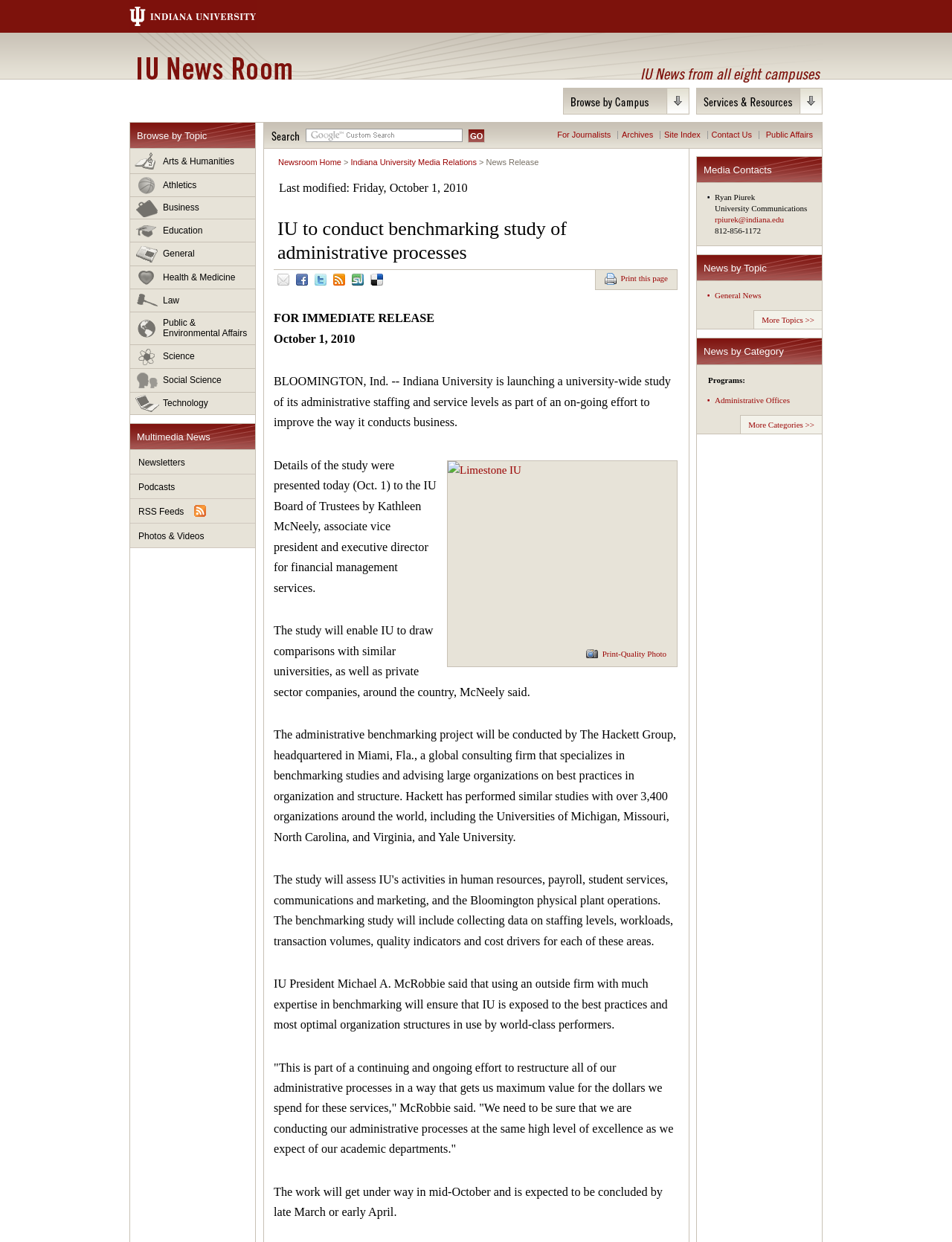When is the study expected to be concluded?
Please provide a comprehensive answer to the question based on the webpage screenshot.

The webpage mentions that the work will get under way in mid-October and is expected to be concluded by late March or early April, indicating the timeframe for the completion of the study.